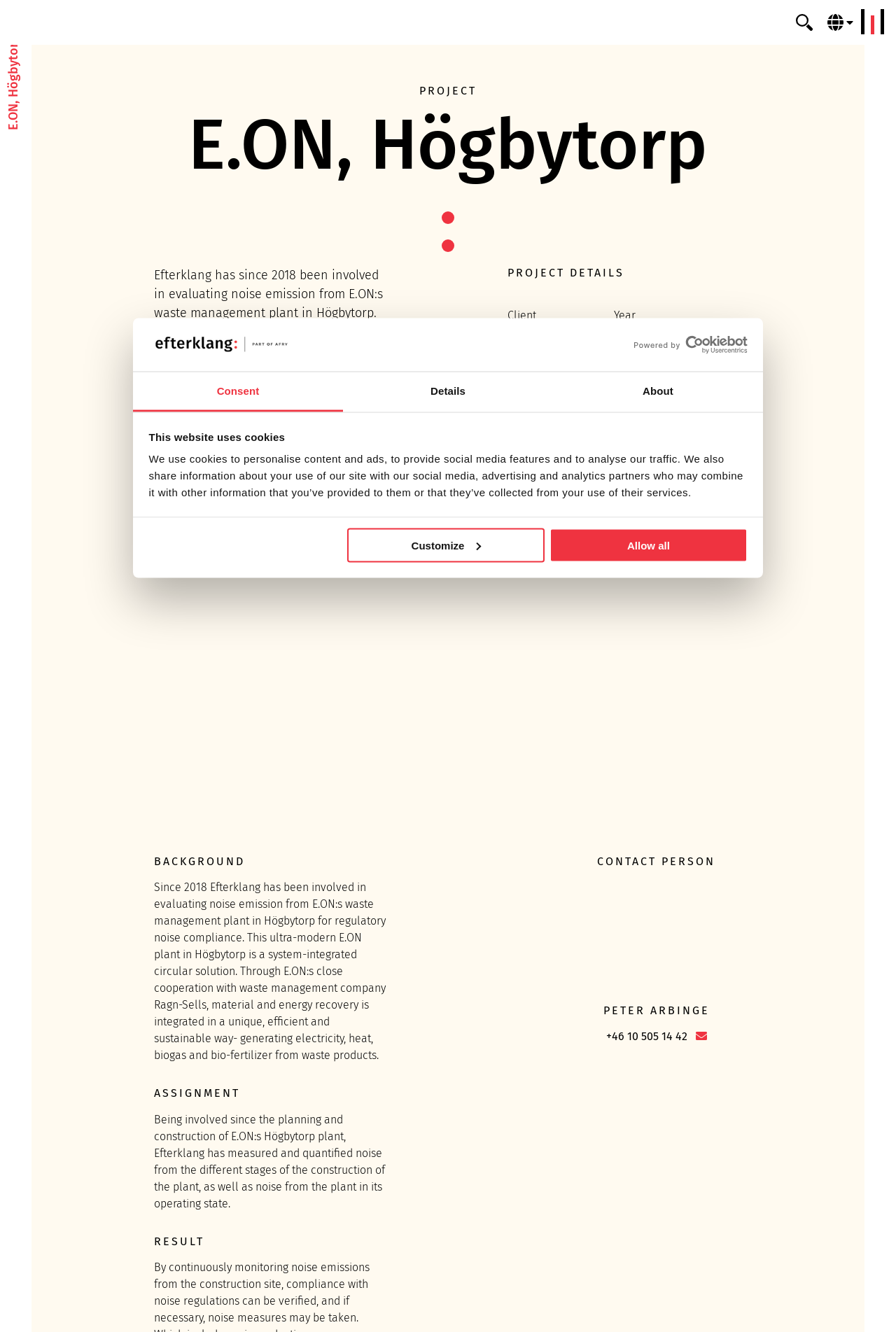Determine the bounding box coordinates for the area that should be clicked to carry out the following instruction: "Enter your name in the 'Name' field".

None